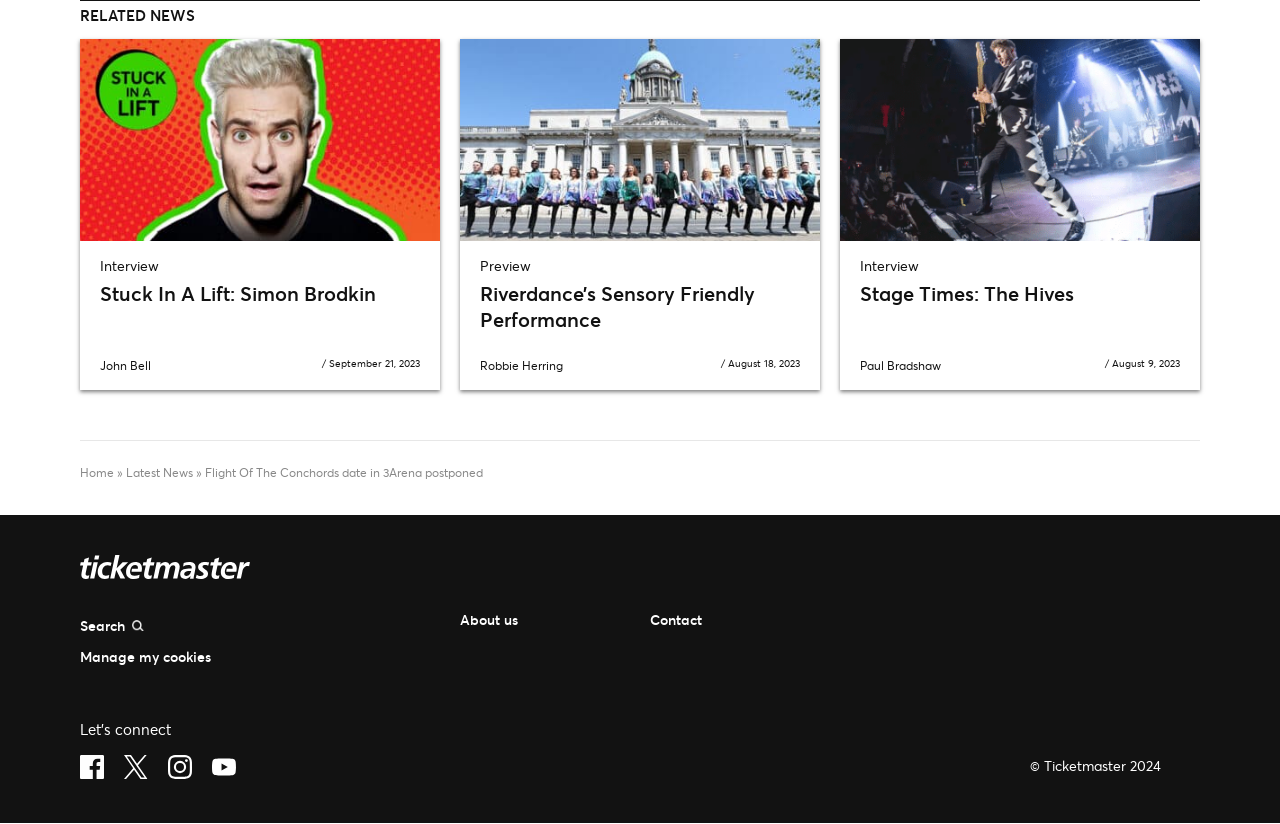Please locate the bounding box coordinates of the element that should be clicked to achieve the given instruction: "Search for tickets".

[0.062, 0.738, 0.344, 0.782]